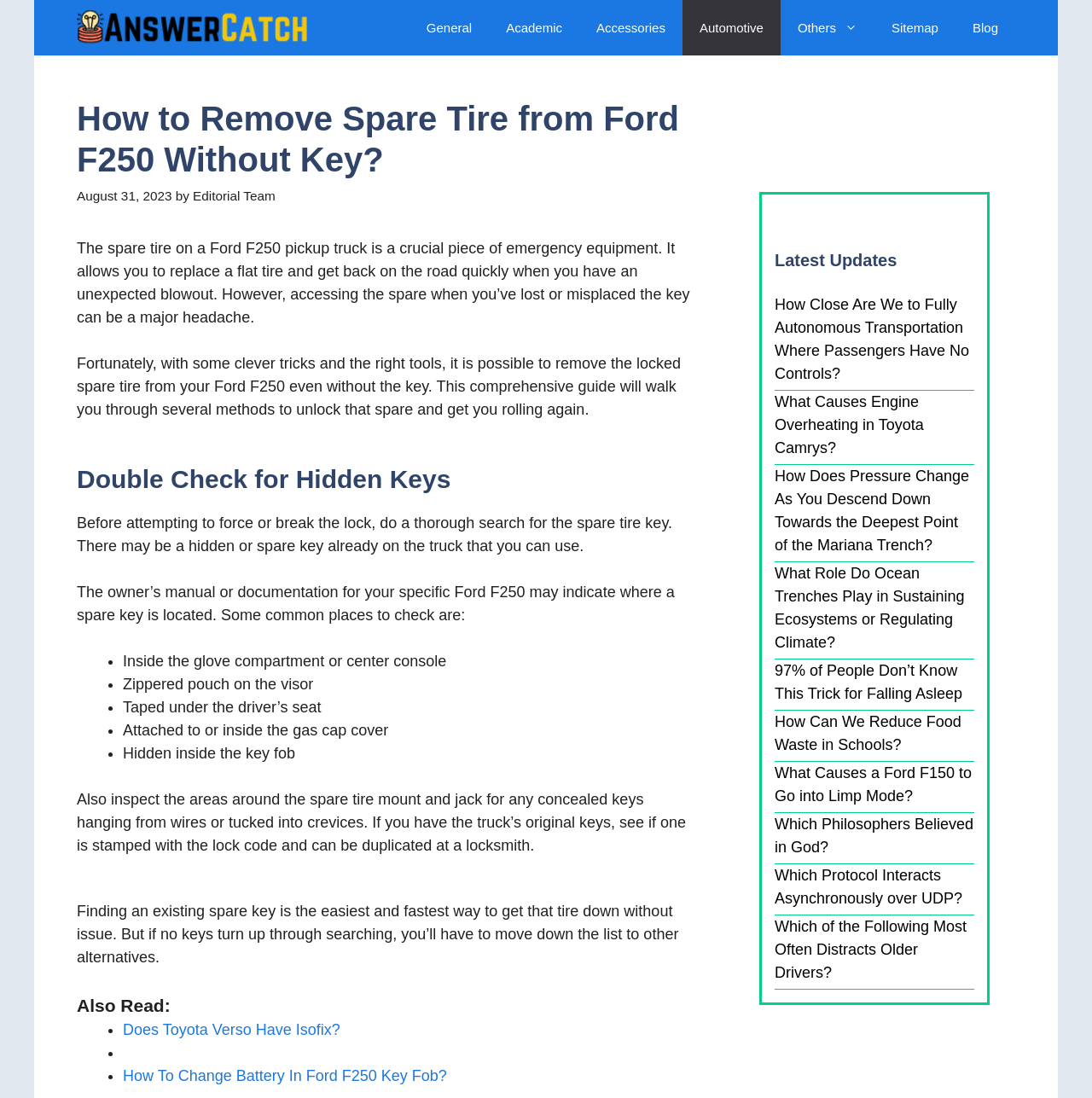Please identify the bounding box coordinates of the region to click in order to complete the given instruction: "Check the 'Latest Updates' section". The coordinates should be four float numbers between 0 and 1, i.e., [left, top, right, bottom].

[0.709, 0.228, 0.892, 0.246]